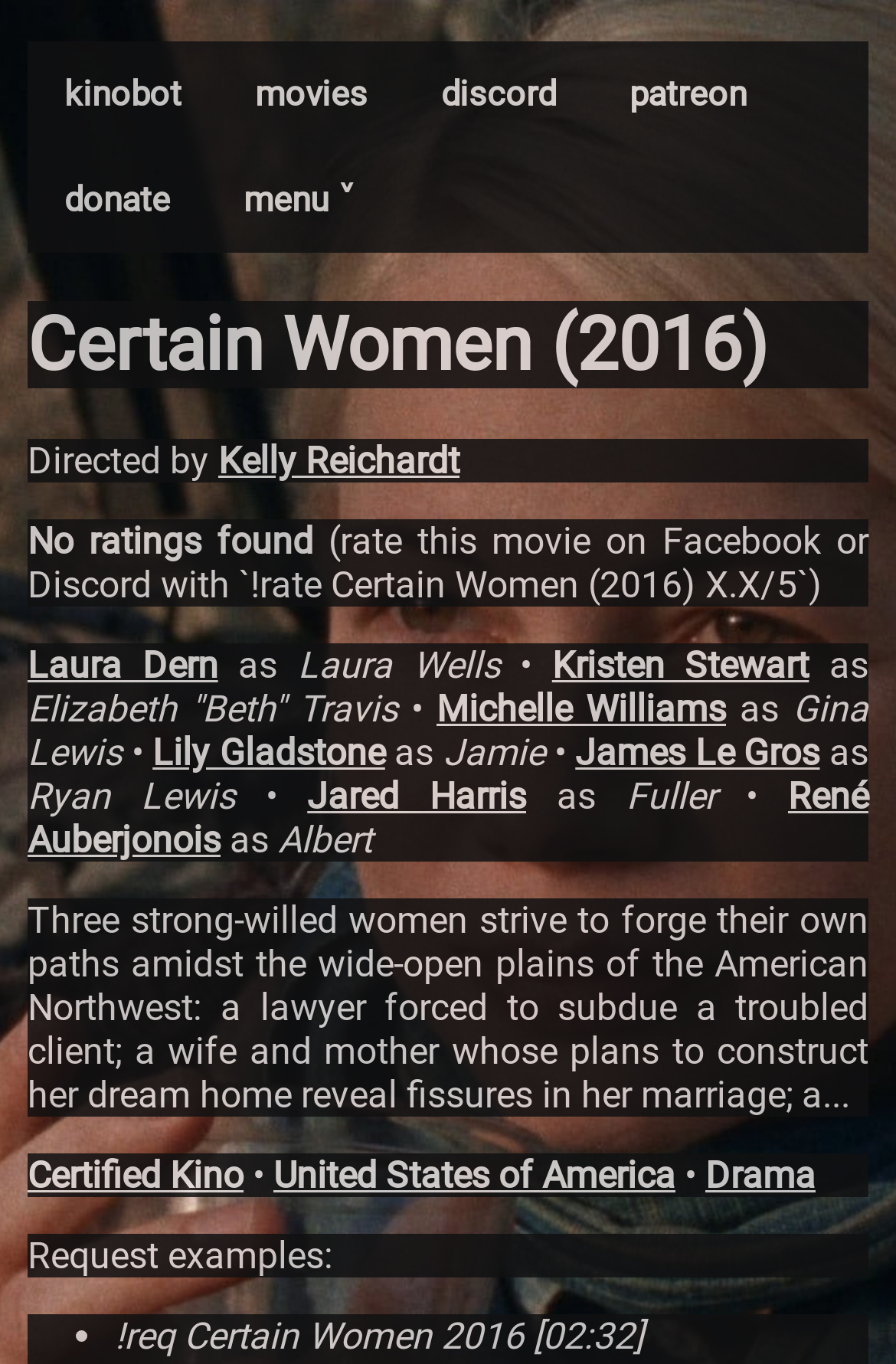How can you request an example of the movie?
Using the image, answer in one word or phrase.

!req Certain Women 2016